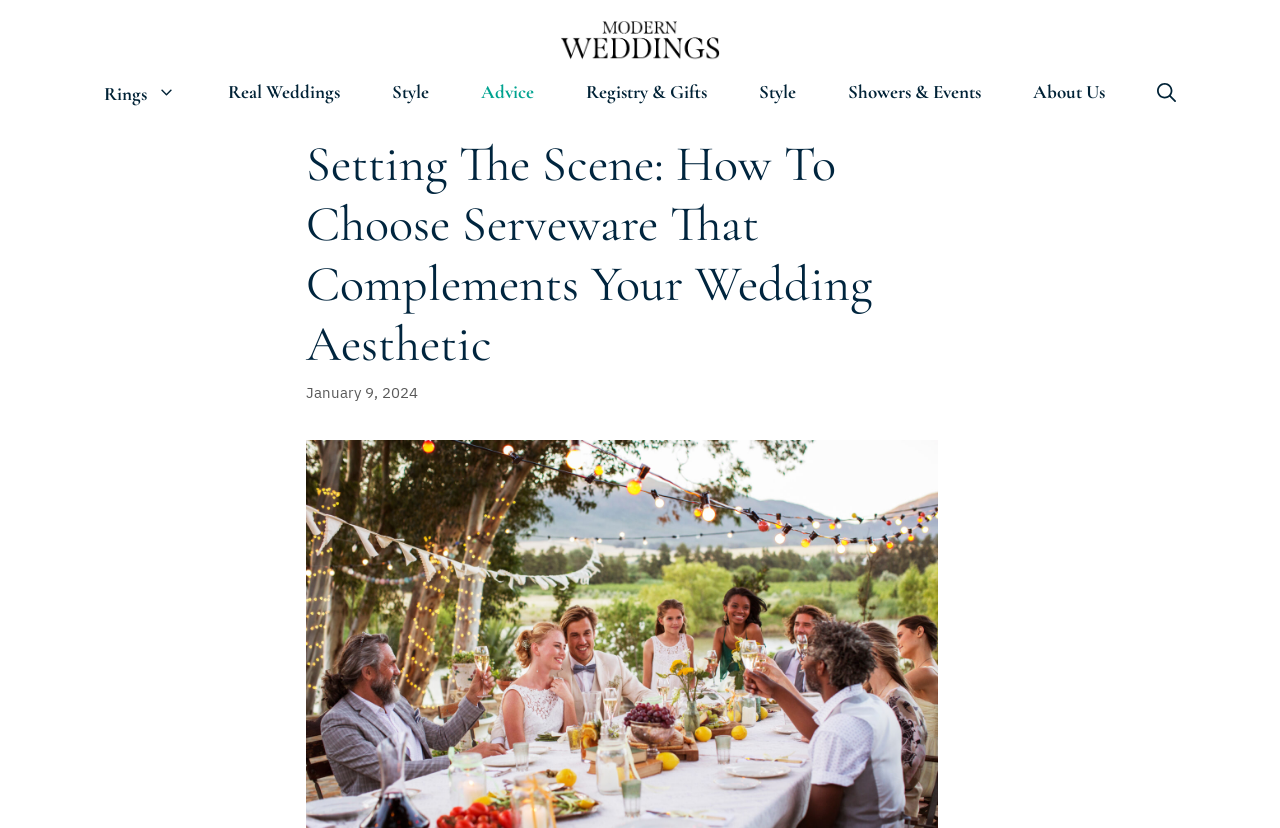Please respond to the question with a concise word or phrase:
How many navigation links are there?

9